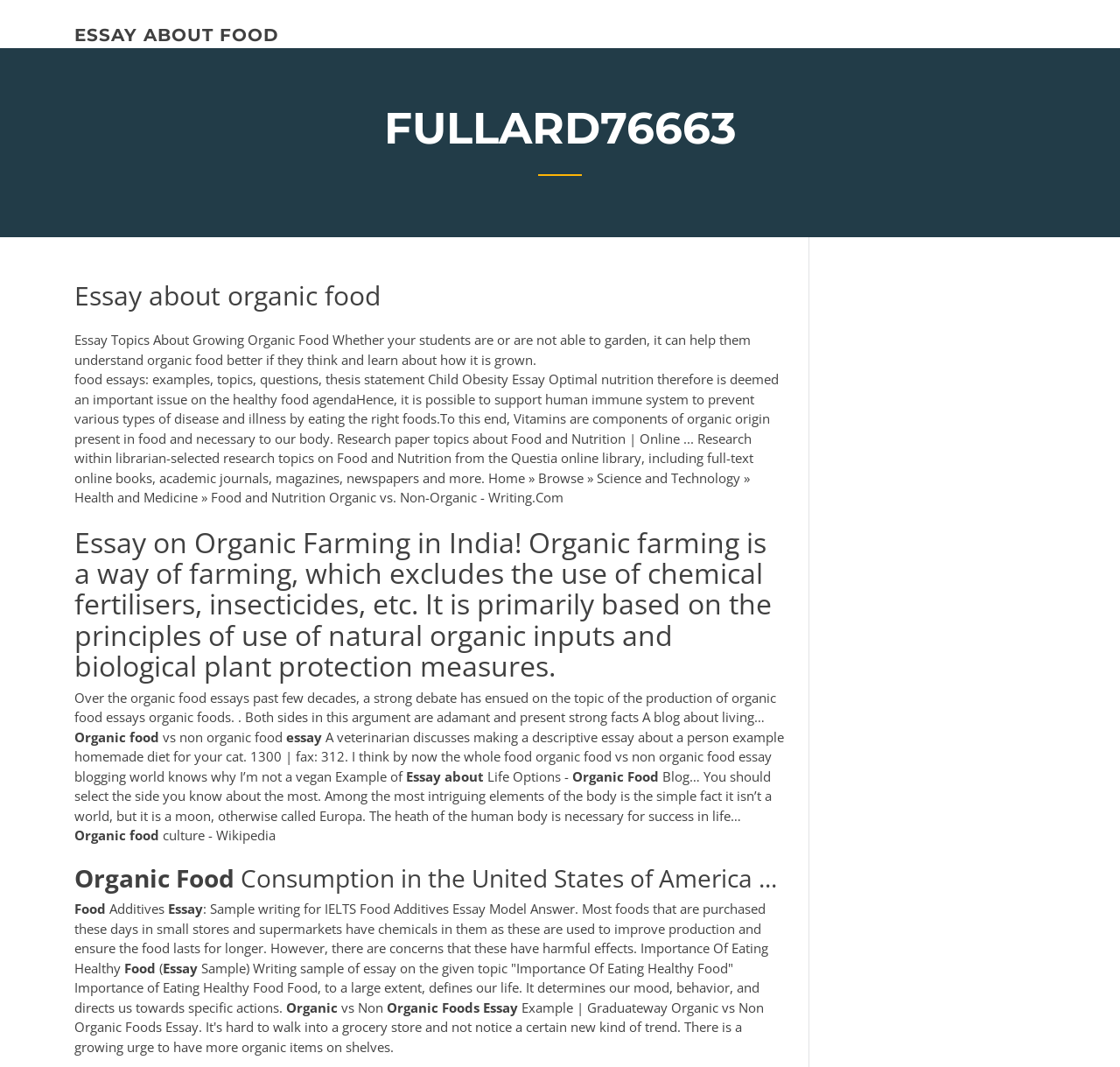Are there any specific health issues mentioned on the webpage?
Look at the image and answer with only one word or phrase.

Yes